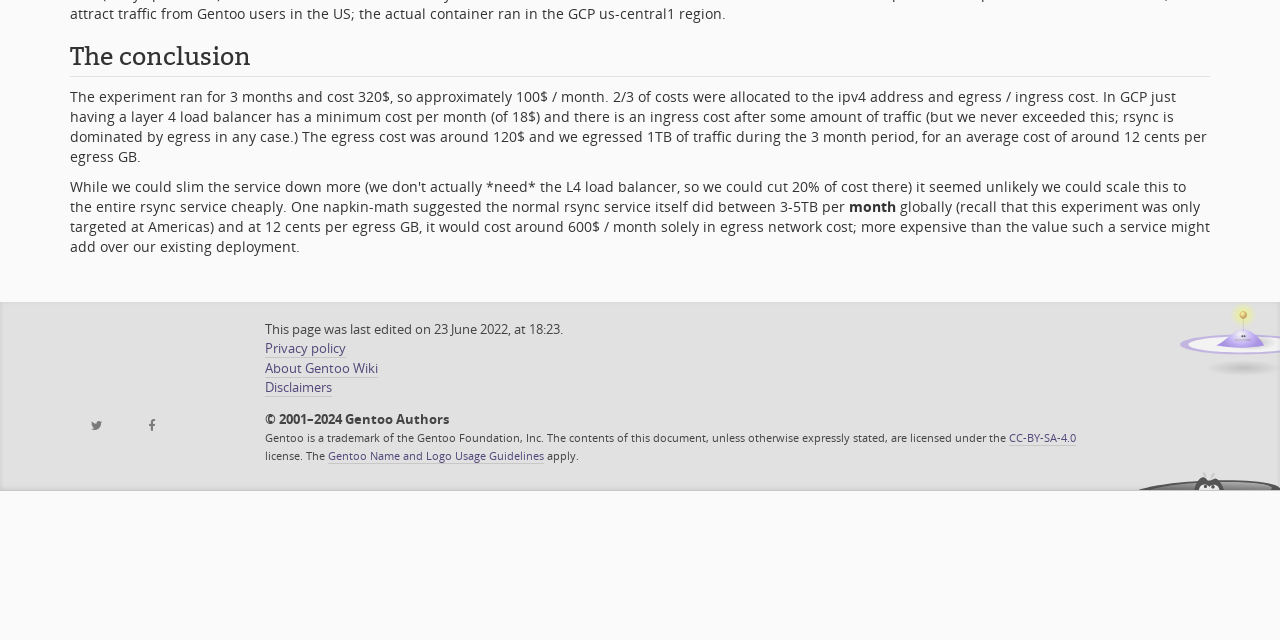Show the bounding box coordinates for the HTML element described as: "title="@Gentoo on Twitter"".

[0.055, 0.642, 0.097, 0.689]